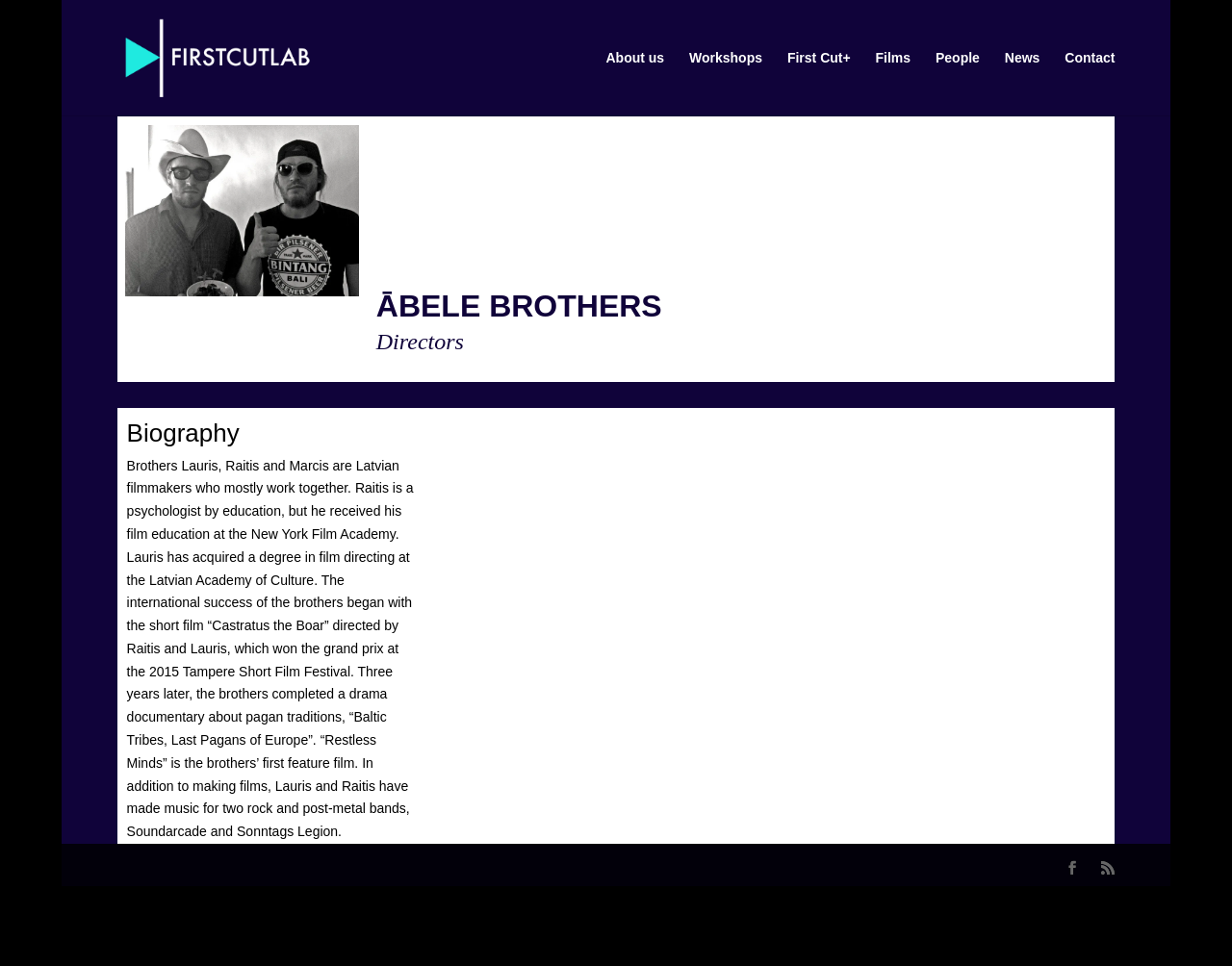Describe all visible elements and their arrangement on the webpage.

The webpage is about Ābele Brothers, who are directors and filmmakers. At the top, there is a logo of First Cut Lab, accompanied by a link to the organization. Below the logo, there is a navigation menu with links to different sections, including "About us", "Workshops", "First Cut+", "Films", "People", "News", and "Contact". 

The main content of the page is an article about the Ābele Brothers. It features an image of Giulia Achilli, a producer and advisor to First Cut Lab, on the left side. To the right of the image, there are three headings: "ĀBELE BROTHERS", "Directors", and "Biography". Below the headings, there is a paragraph of text that provides a biography of the brothers, including their education, film experience, and achievements. The biography text takes up most of the page's content area.

At the bottom of the page, there is a section with two social media links, represented by icons.